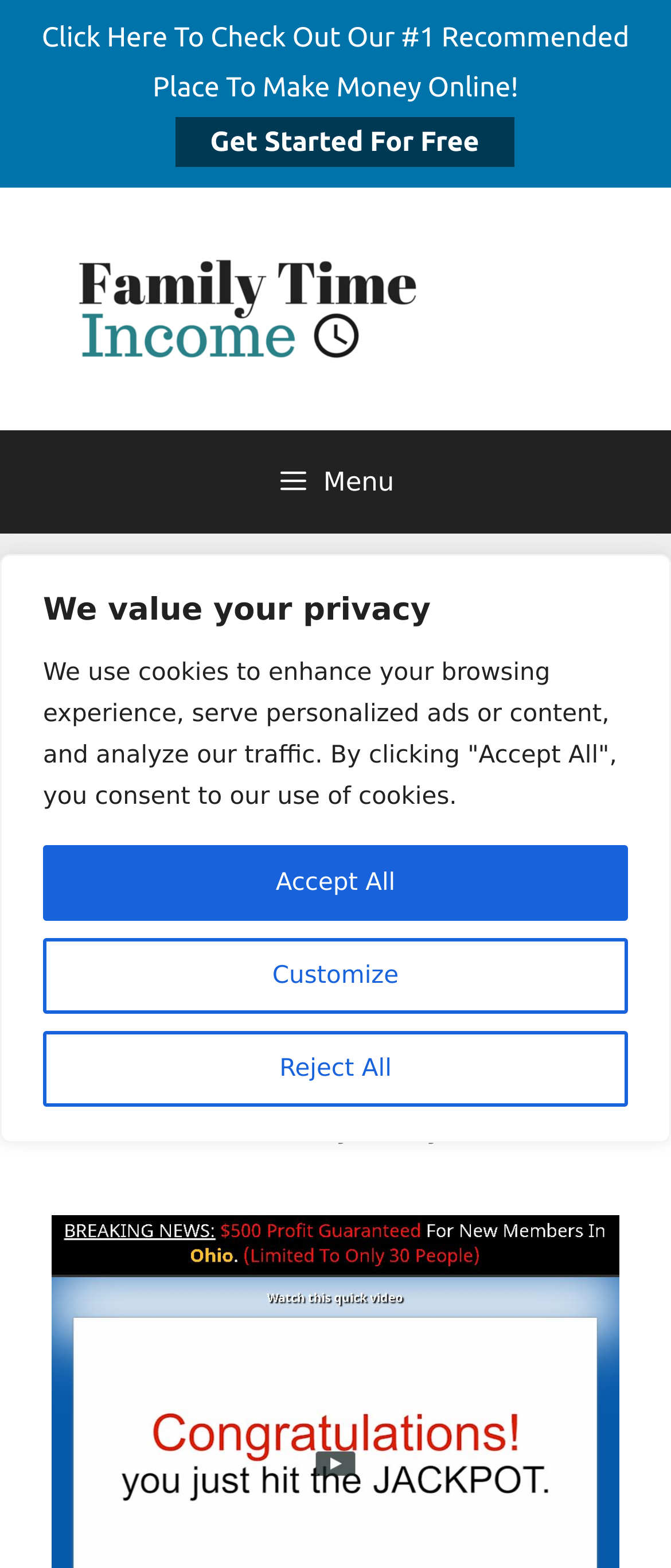Generate a thorough caption that explains the contents of the webpage.

The webpage is about the "Ultimate Online Success Plan Archives" on a website called "Family Time Income". At the top of the page, there is a privacy notice with three buttons: "Customize", "Reject All", and "Accept All". Below this notice, there is a table layout with a promotional message "Click Here To Check Out Our #1 Recommended Place To Make Money Online!" and a link "Get Started For Free" next to it.

On the top-left corner, there is a logo of "Family Time Income" with a link to the website's homepage. Next to the logo, there is a menu button with three horizontal lines. 

The main content of the page is an article titled "Ultimate Online Success Plan Scam: $500 Guaranteed? [Honest Review]" with a link to the article. The article's metadata includes the date "October 23, 2017" and the author "Laetyn". The article's title is prominently displayed, taking up most of the width of the page.